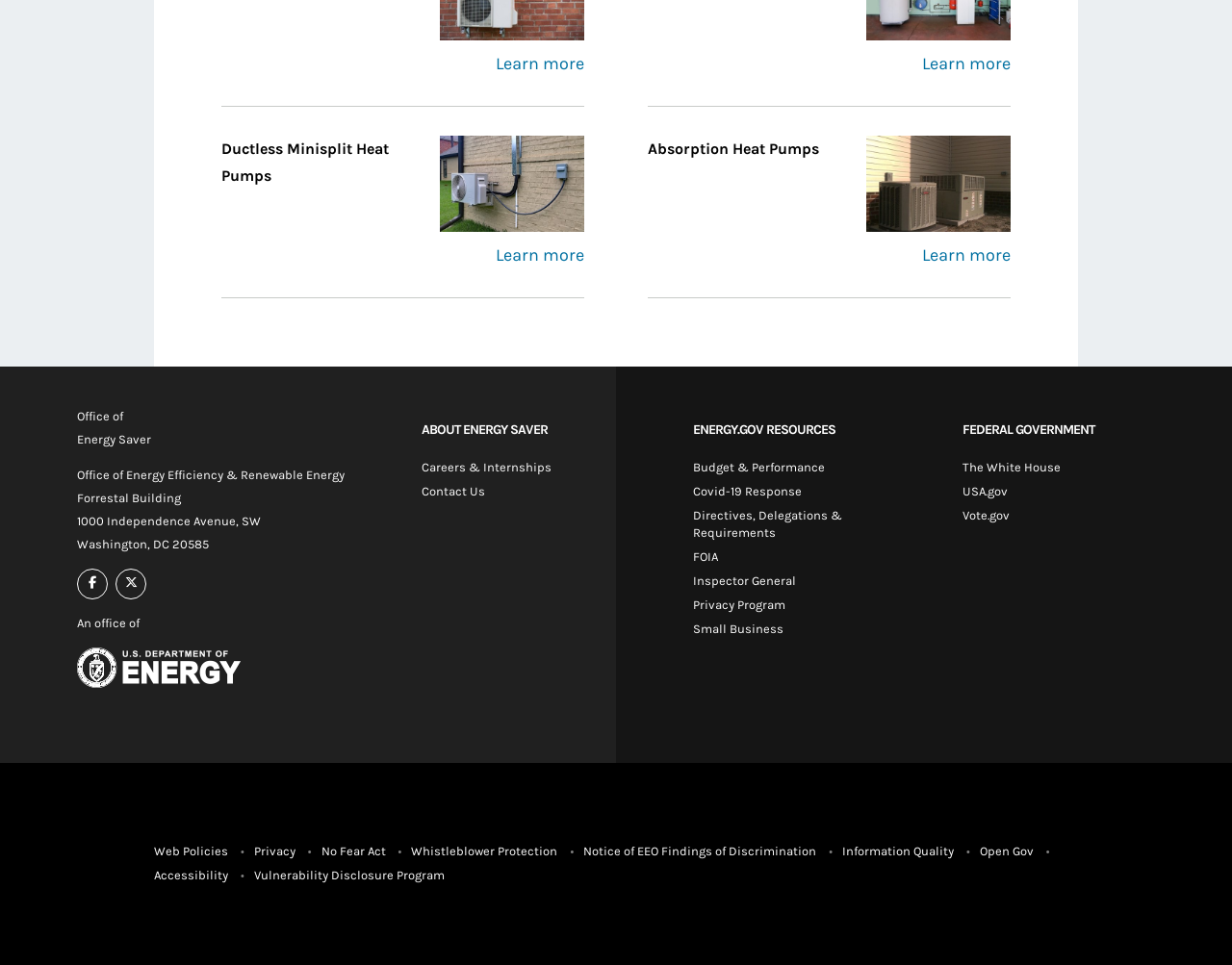Determine the bounding box coordinates of the UI element that matches the following description: "Budget & Performance". The coordinates should be four float numbers between 0 and 1 in the format [left, top, right, bottom].

[0.562, 0.476, 0.67, 0.491]